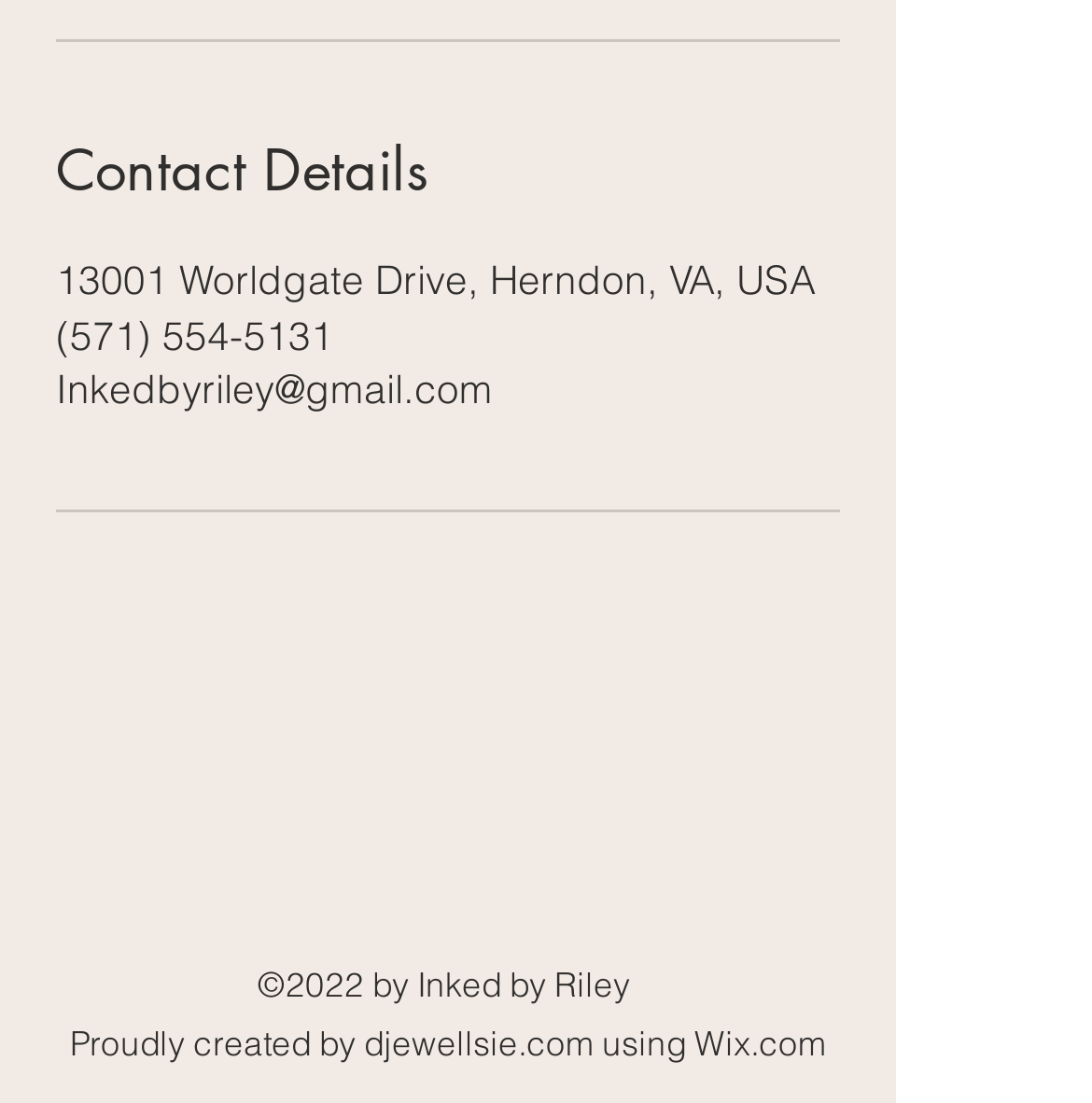What is the address of Inked by Riley?
Answer briefly with a single word or phrase based on the image.

13001 Worldgate Drive, Herndon, VA, USA